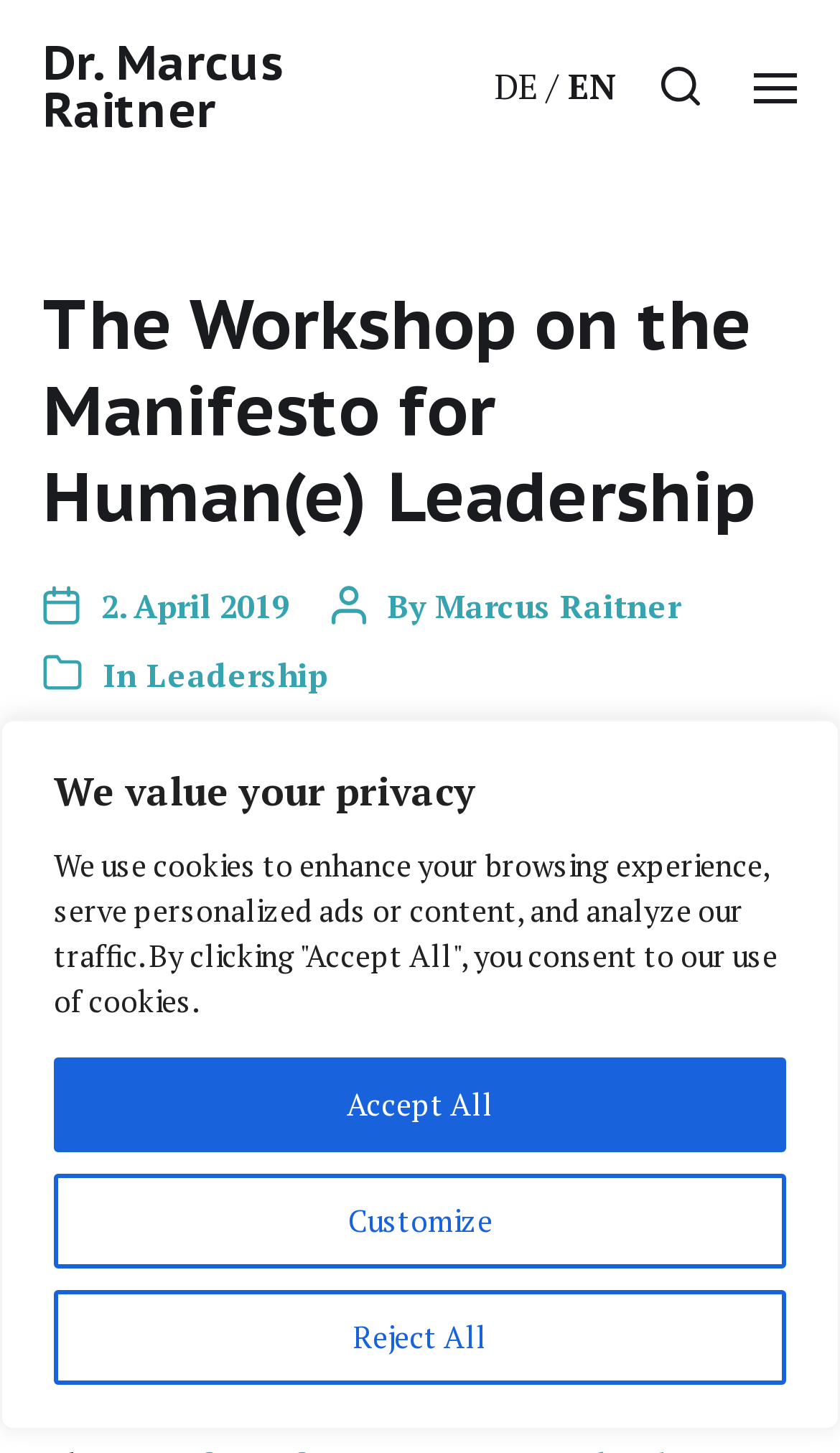Locate the bounding box for the described UI element: "Marcus Raitner". Ensure the coordinates are four float numbers between 0 and 1, formatted as [left, top, right, bottom].

[0.518, 0.402, 0.81, 0.431]